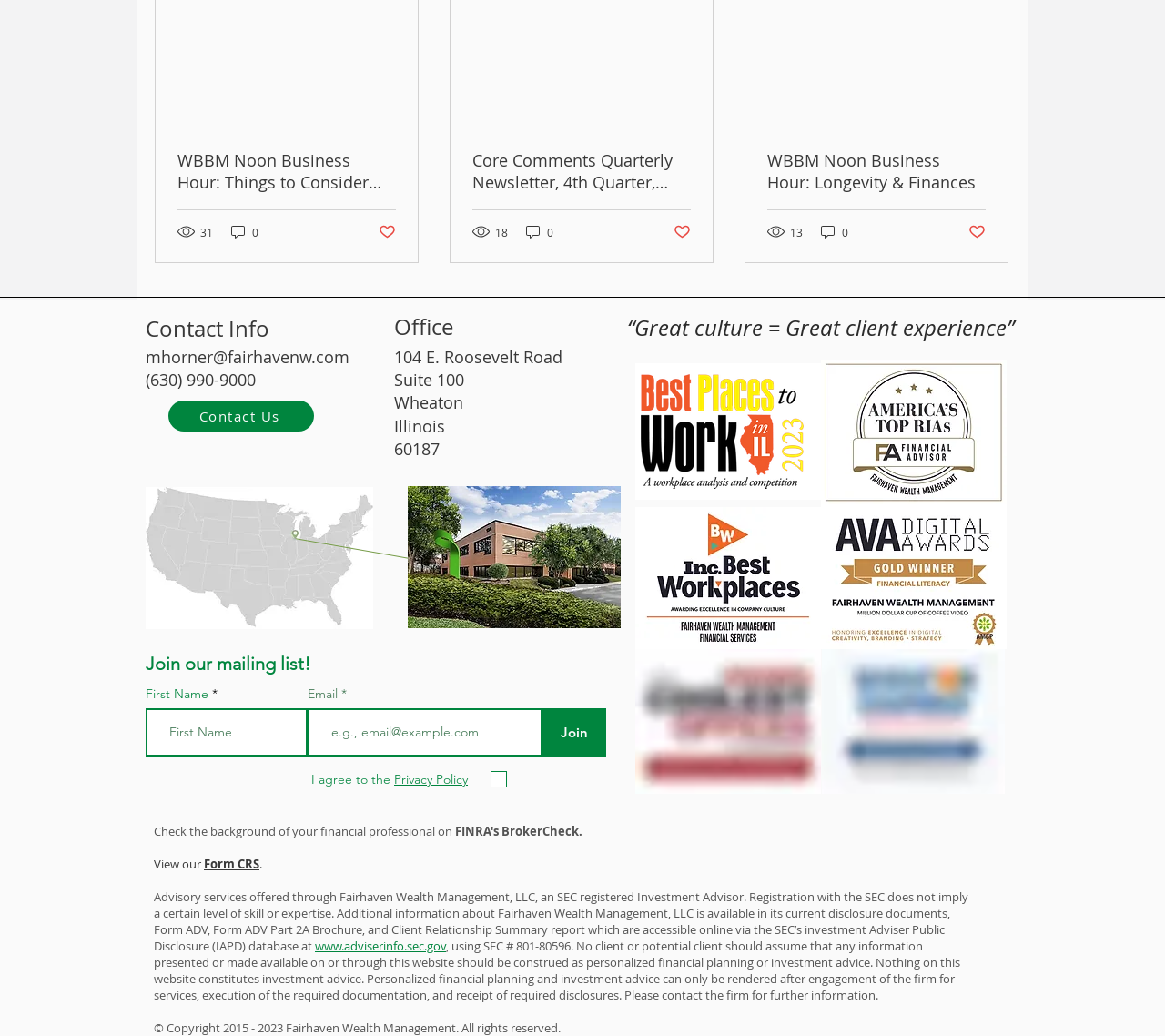What is the name of the company's newsletter? Examine the screenshot and reply using just one word or a brief phrase.

Core Comments Quarterly Newsletter